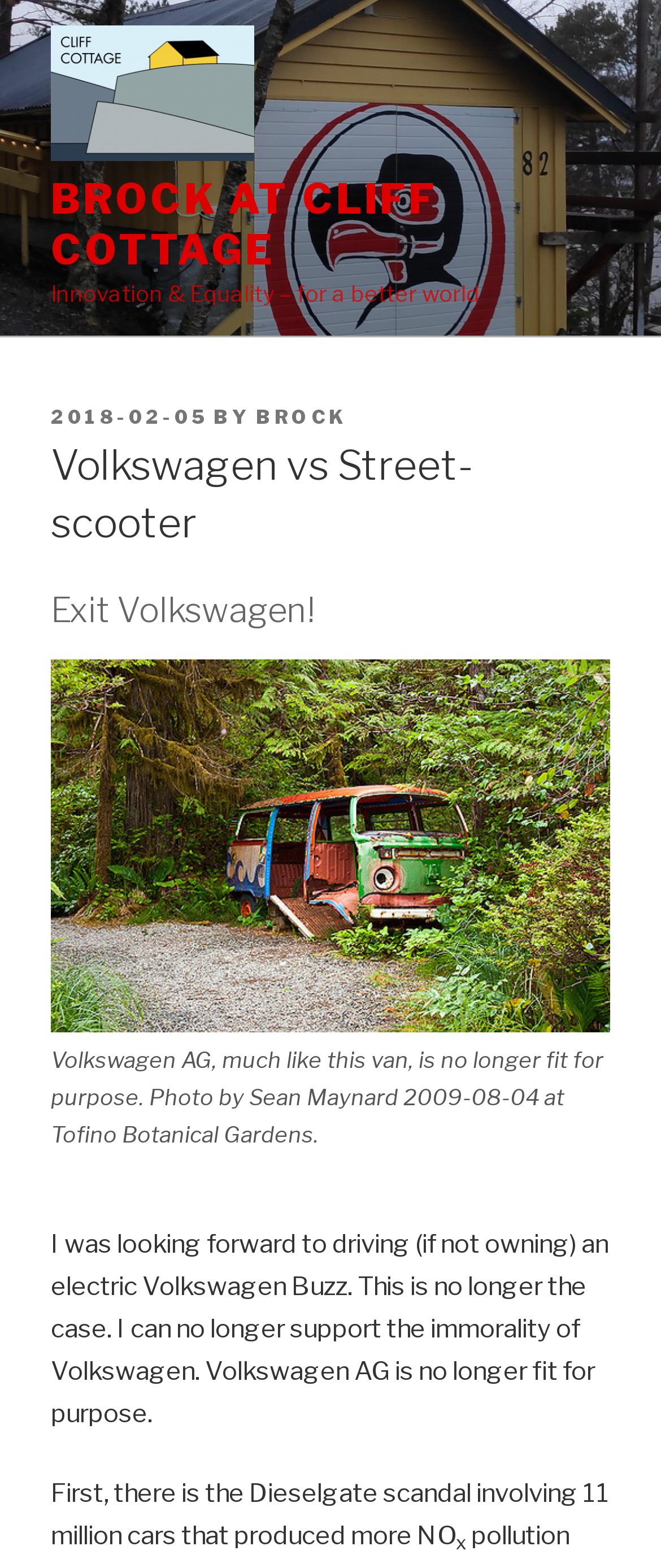Predict the bounding box coordinates for the UI element described as: "parent_node: BROCK AT CLIFF COTTAGE". The coordinates should be four float numbers between 0 and 1, presented as [left, top, right, bottom].

[0.077, 0.016, 0.422, 0.111]